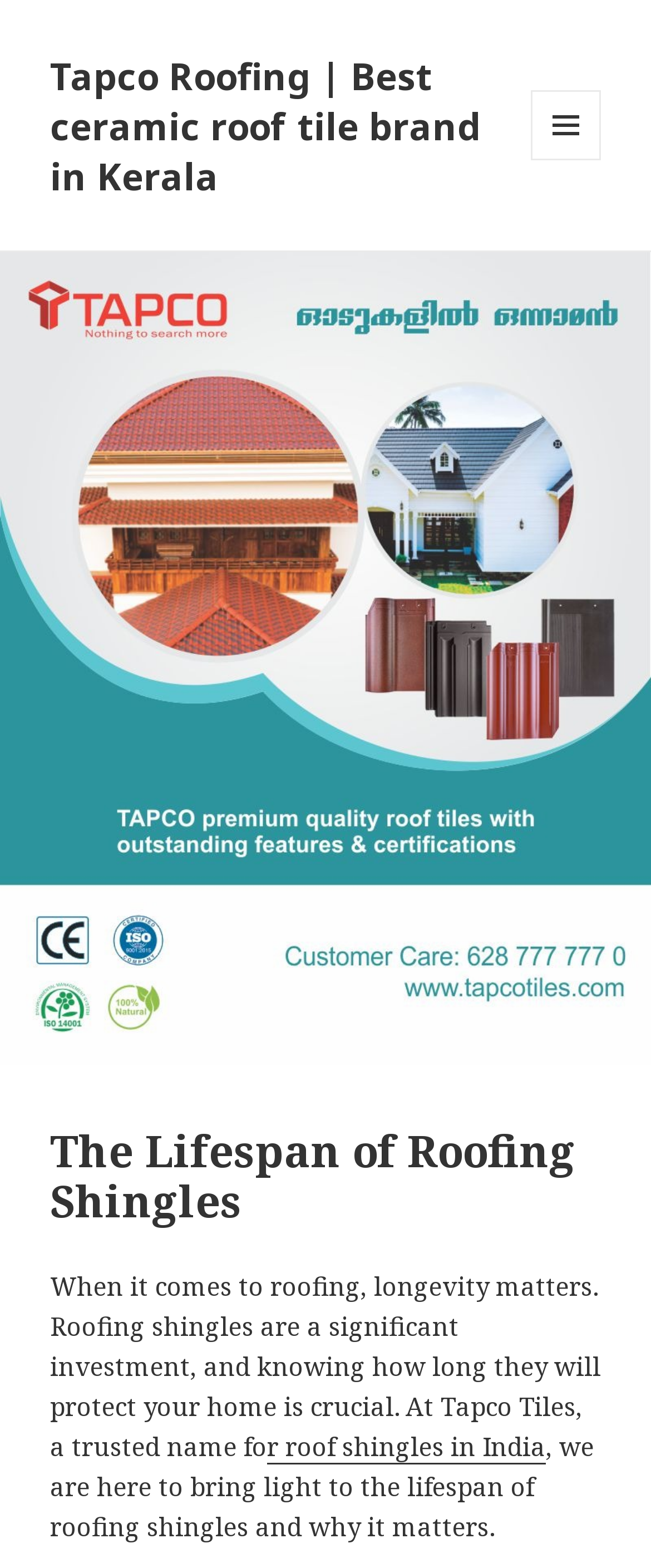What is the topic of the heading?
Using the image as a reference, answer the question with a short word or phrase.

Lifespan of Roofing Shingles